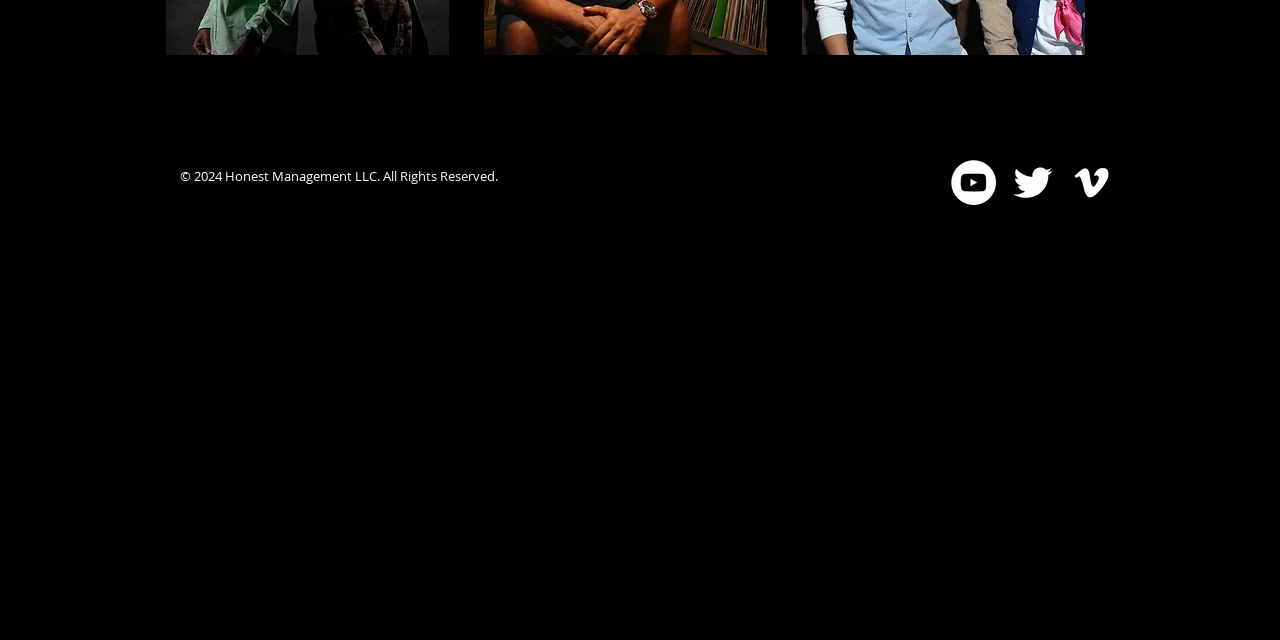Please predict the bounding box coordinates (top-left x, top-left y, bottom-right x, bottom-right y) for the UI element in the screenshot that fits the description: aria-label="Twitter Clean"

[0.789, 0.25, 0.824, 0.32]